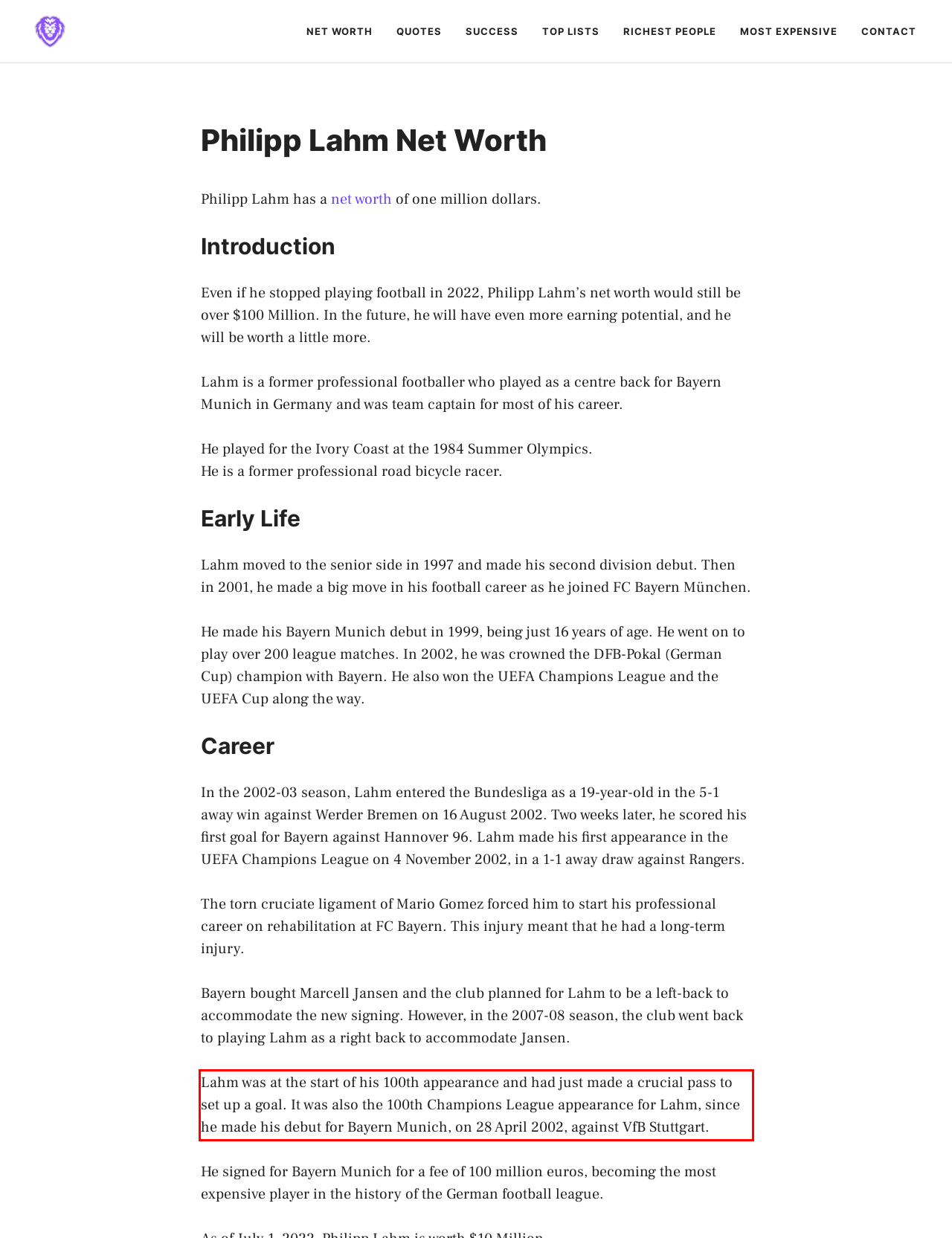The screenshot provided shows a webpage with a red bounding box. Apply OCR to the text within this red bounding box and provide the extracted content.

Lahm was at the start of his 100th appearance and had just made a crucial pass to set up a goal. It was also the 100th Champions League appearance for Lahm, since he made his debut for Bayern Munich, on 28 April 2002, against VfB Stuttgart.